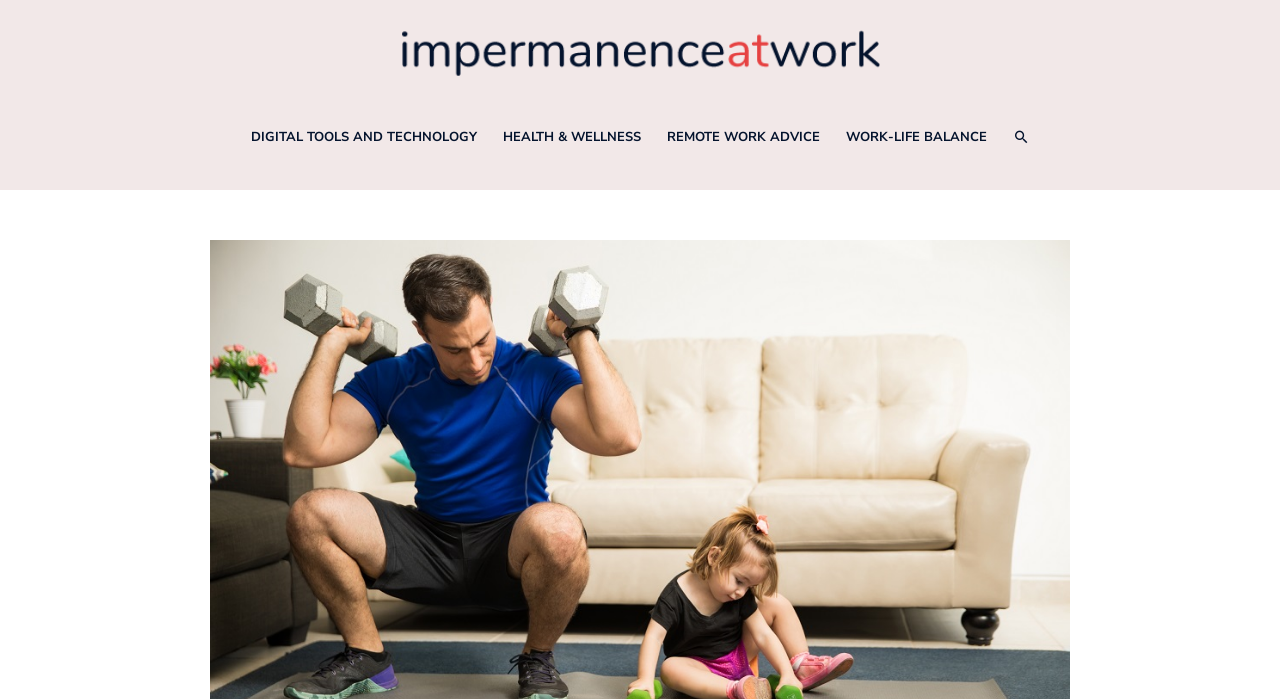Highlight the bounding box of the UI element that corresponds to this description: "Digital Tools and Technology".

[0.186, 0.159, 0.382, 0.233]